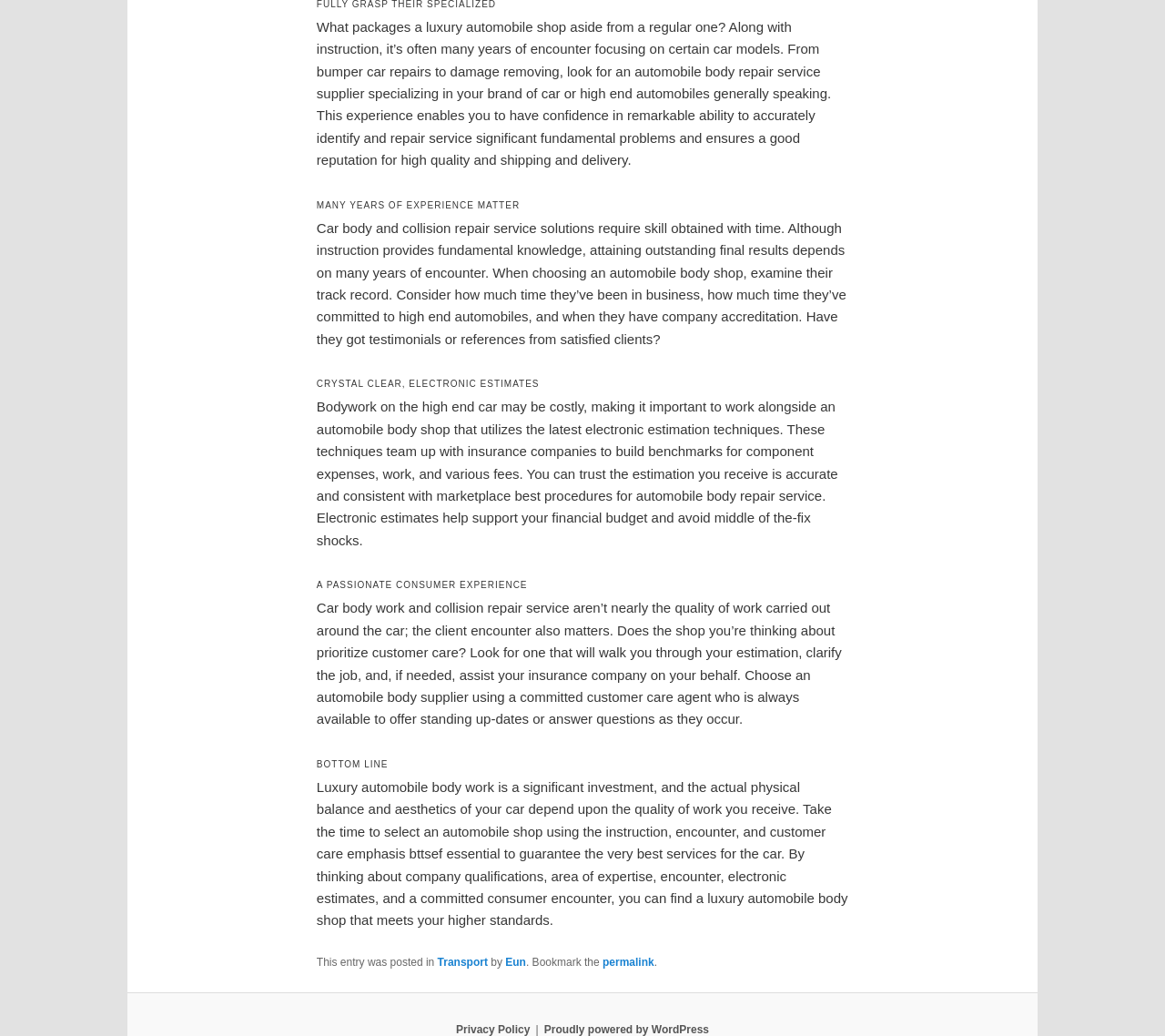Provide the bounding box coordinates of the HTML element described by the text: "Privacy Policy".

[0.391, 0.988, 0.455, 1.0]